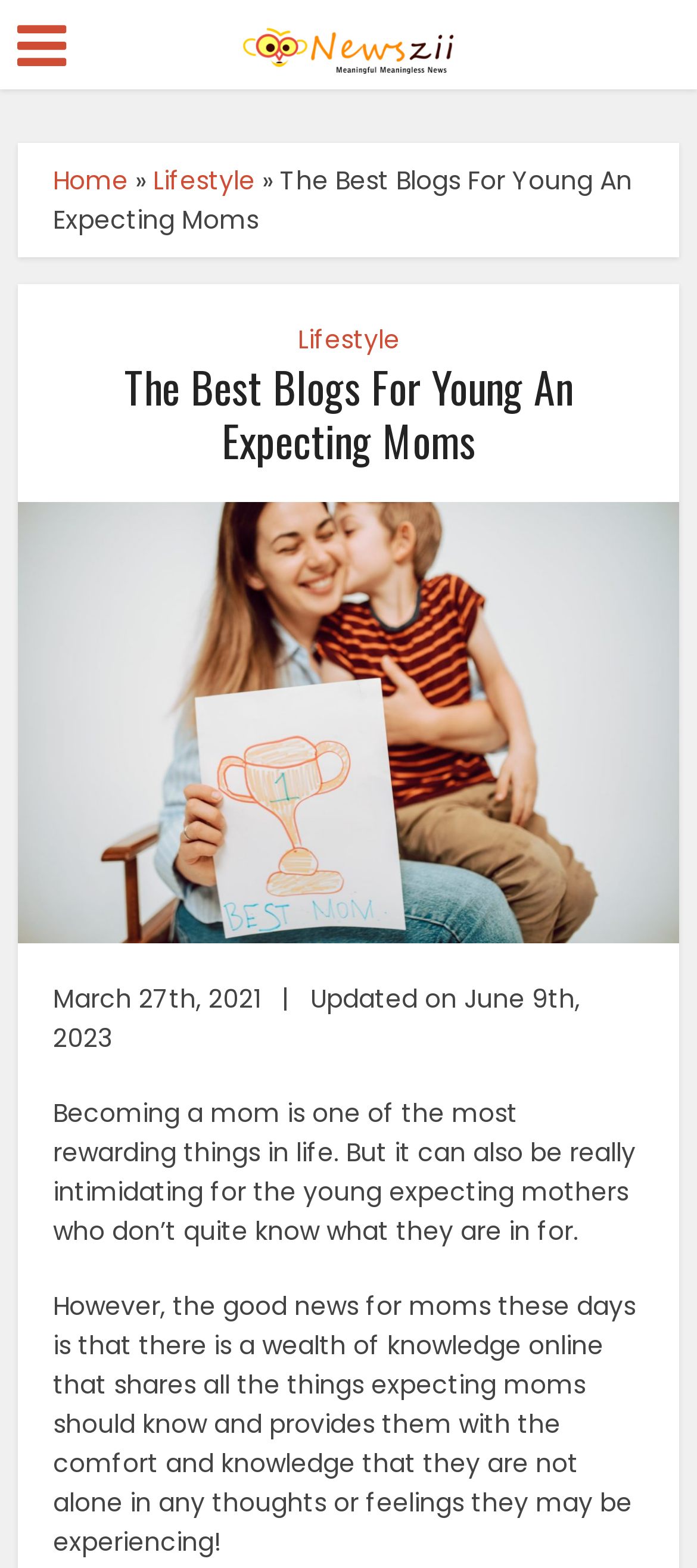Examine the image carefully and respond to the question with a detailed answer: 
What is the purpose of the webpage?

The purpose of the webpage is to provide helpful resources to young expecting mothers, as indicated by the text that mentions the wealth of knowledge available online and the comfort and knowledge that these resources can provide to expecting mothers.